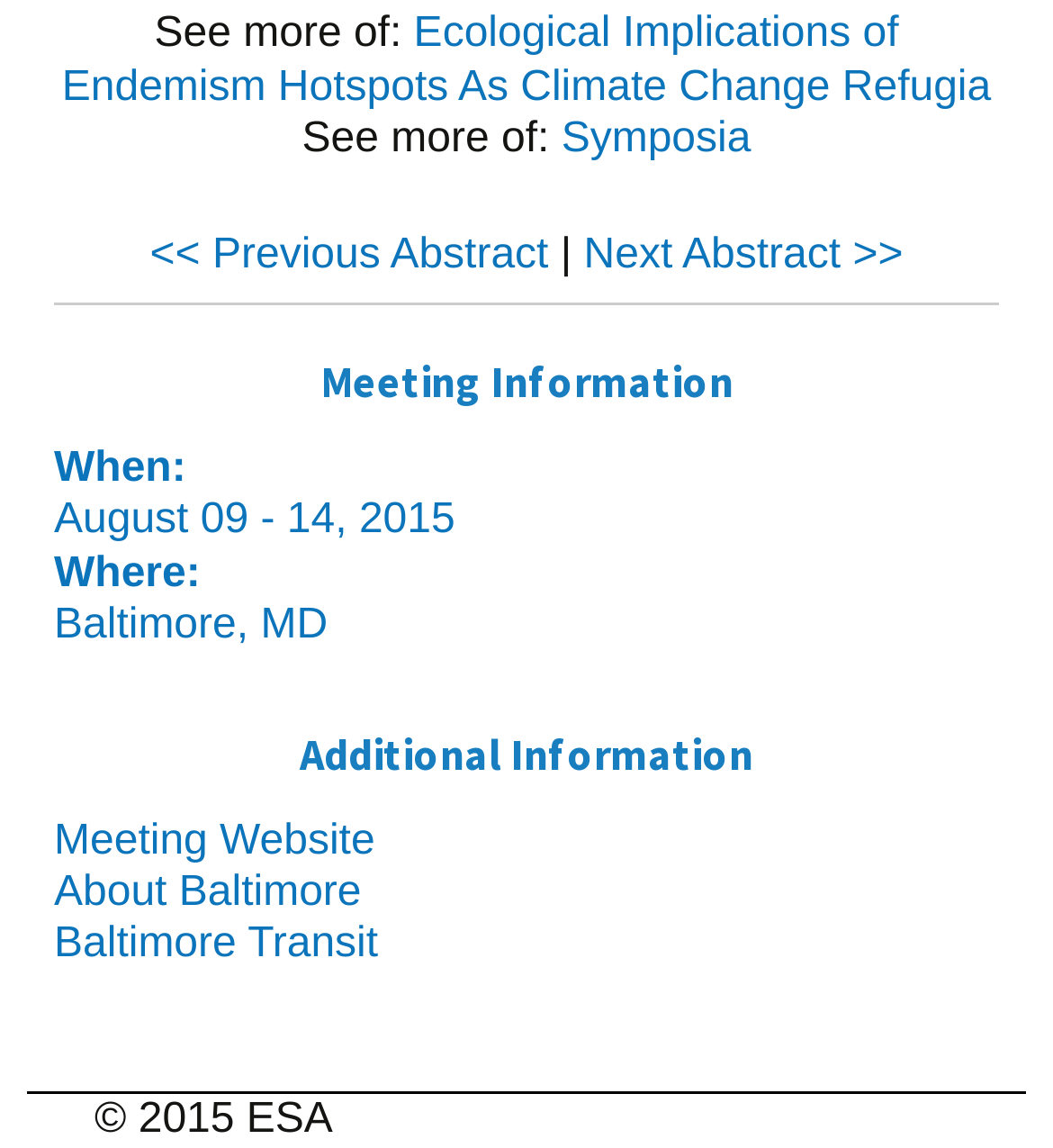From the element description Baltimore Transit, predict the bounding box coordinates of the UI element. The coordinates must be specified in the format (top-left x, top-left y, bottom-right x, bottom-right y) and should be within the 0 to 1 range.

[0.051, 0.801, 0.359, 0.841]